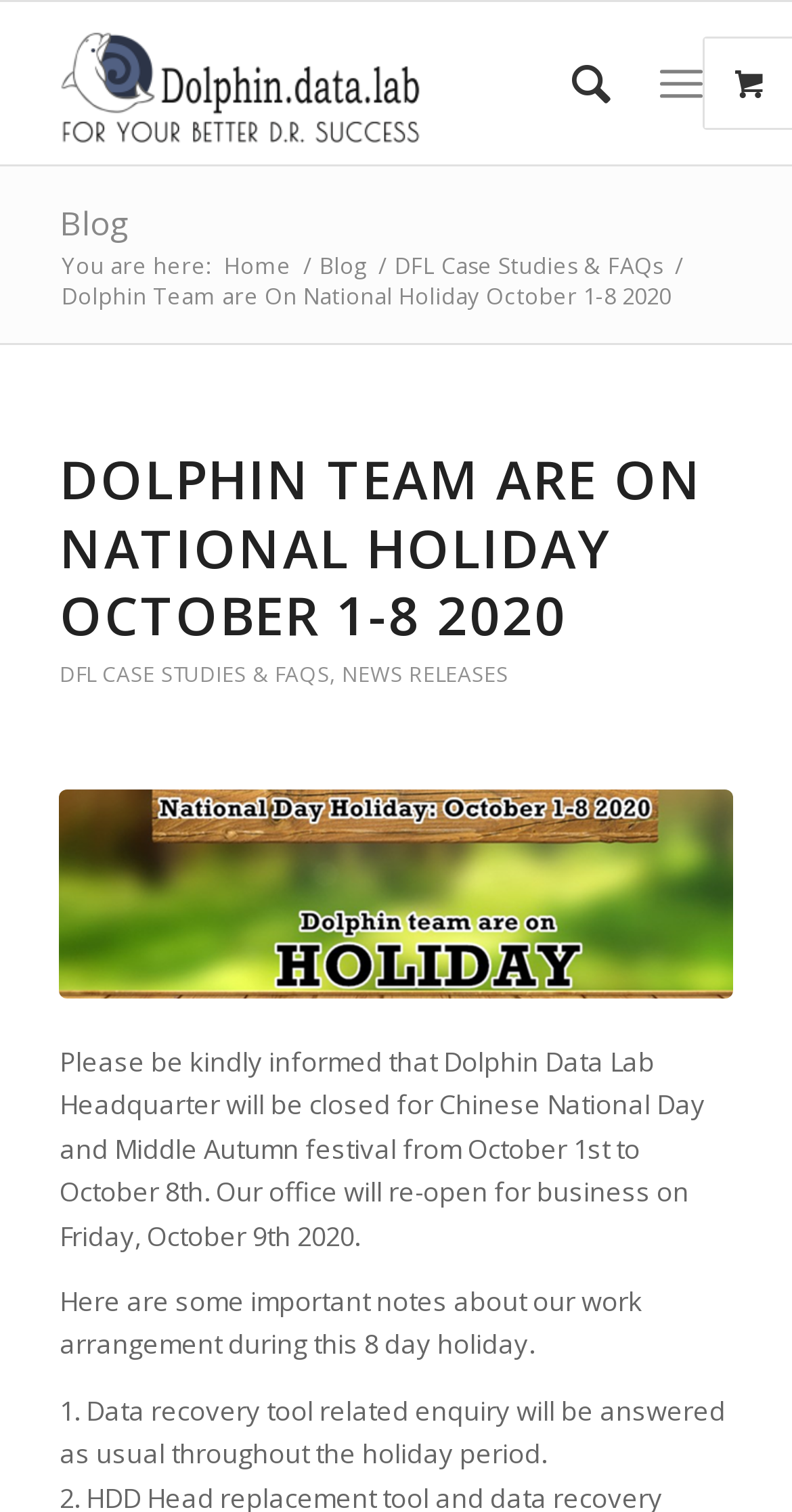Specify the bounding box coordinates of the element's area that should be clicked to execute the given instruction: "Search for something". The coordinates should be four float numbers between 0 and 1, i.e., [left, top, right, bottom].

[0.671, 0.001, 0.771, 0.109]